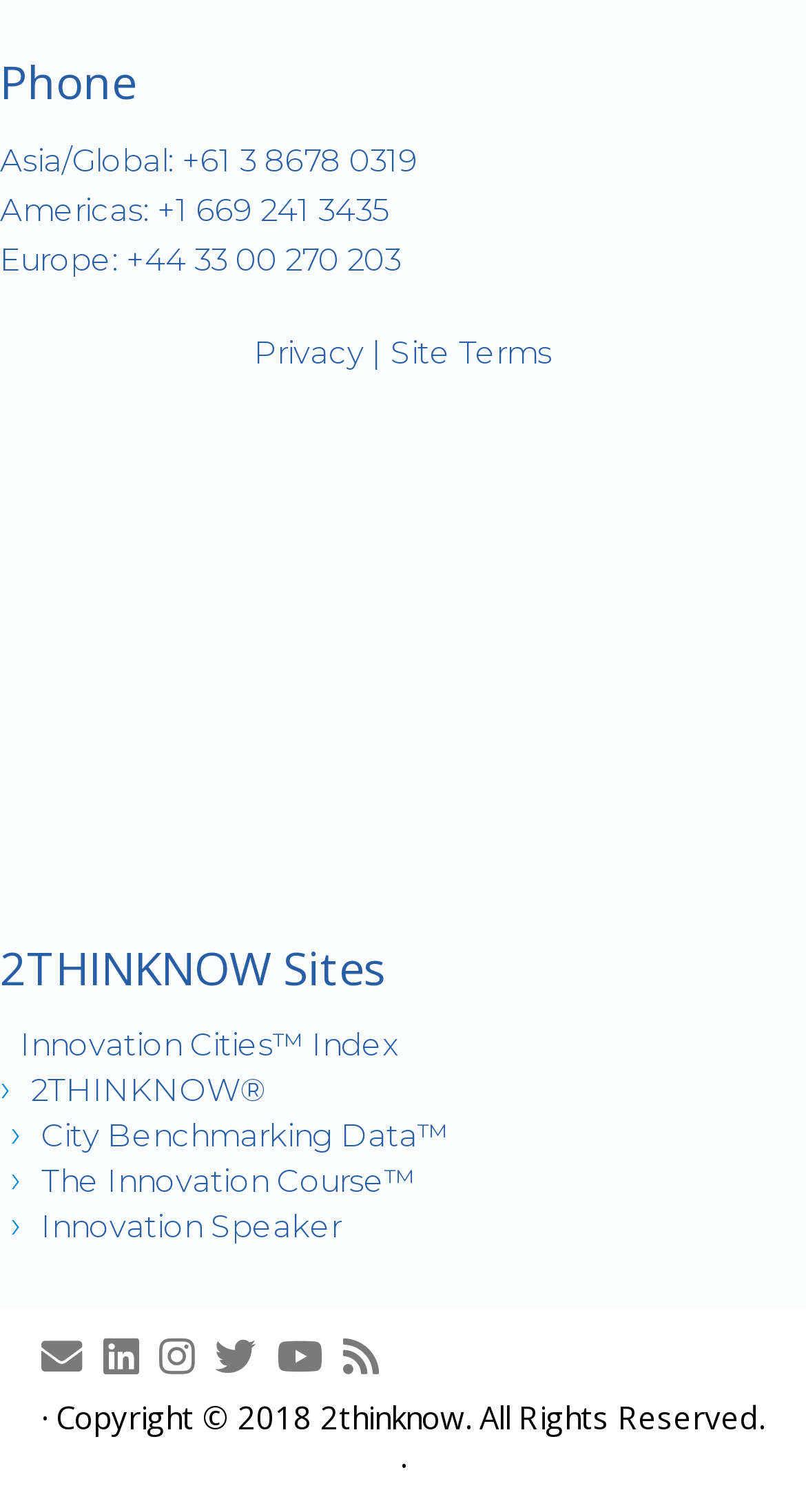What is the phone number for Asia/Global?
Refer to the screenshot and answer in one word or phrase.

+61 3 8678 0319